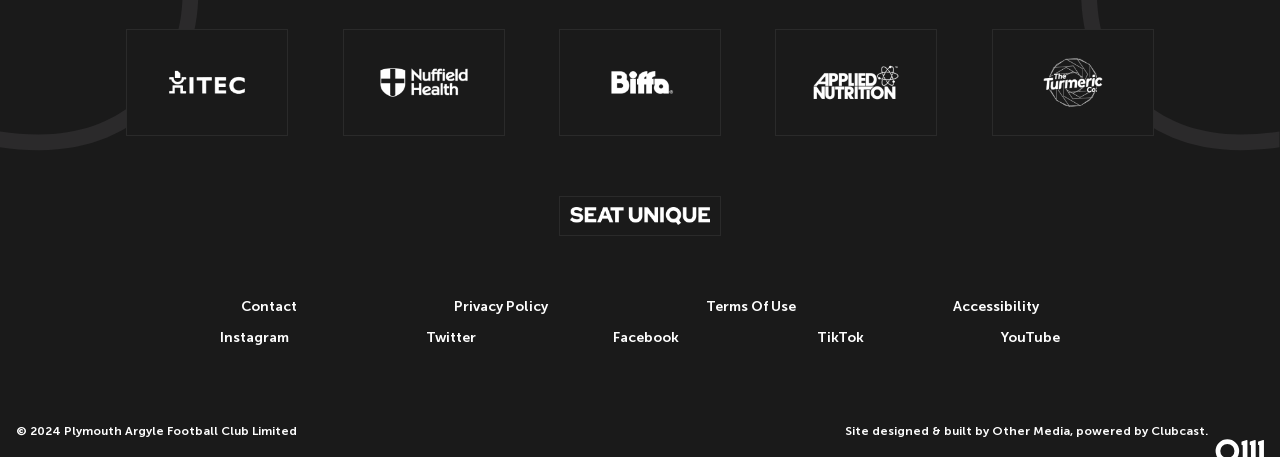What is the copyright year?
Using the image, respond with a single word or phrase.

2024